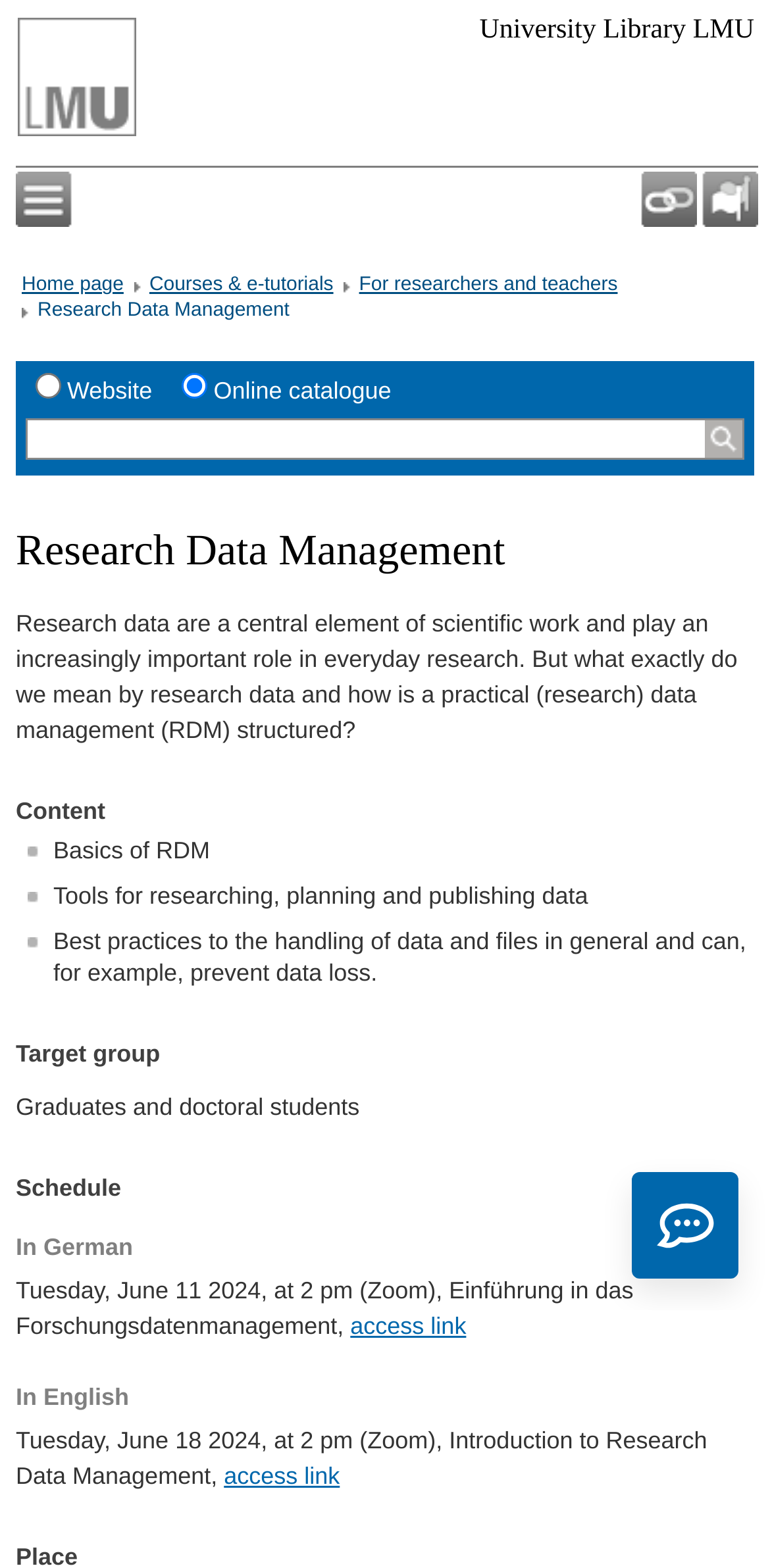Provide a brief response in the form of a single word or phrase:
What is the language of the webpage?

German and English